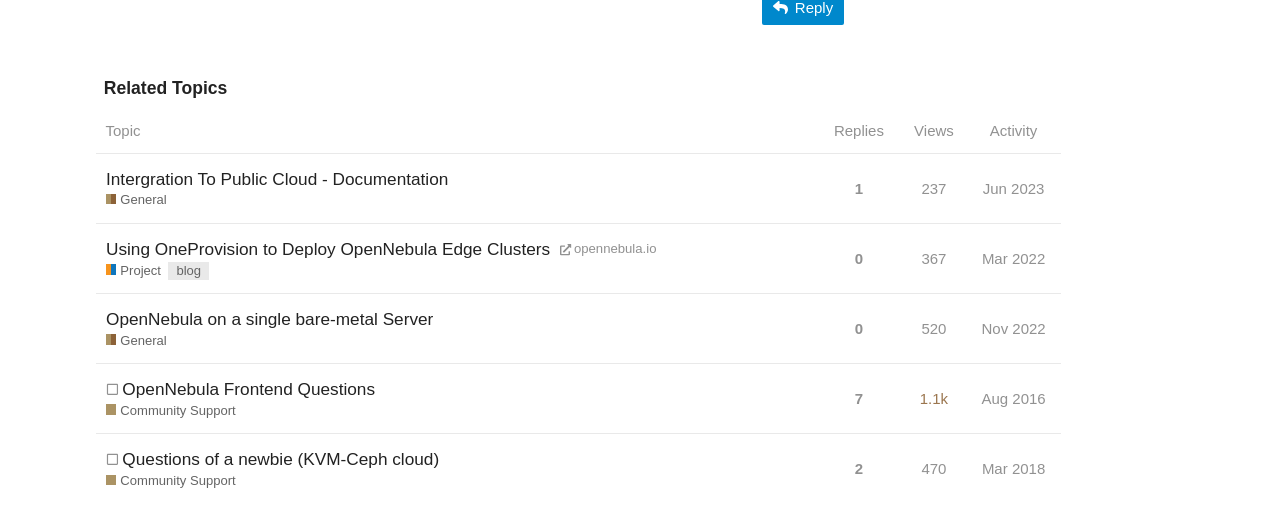Please identify the bounding box coordinates of the element I need to click to follow this instruction: "View topic 'Intergration To Public Cloud - Documentation General'".

[0.075, 0.315, 0.642, 0.423]